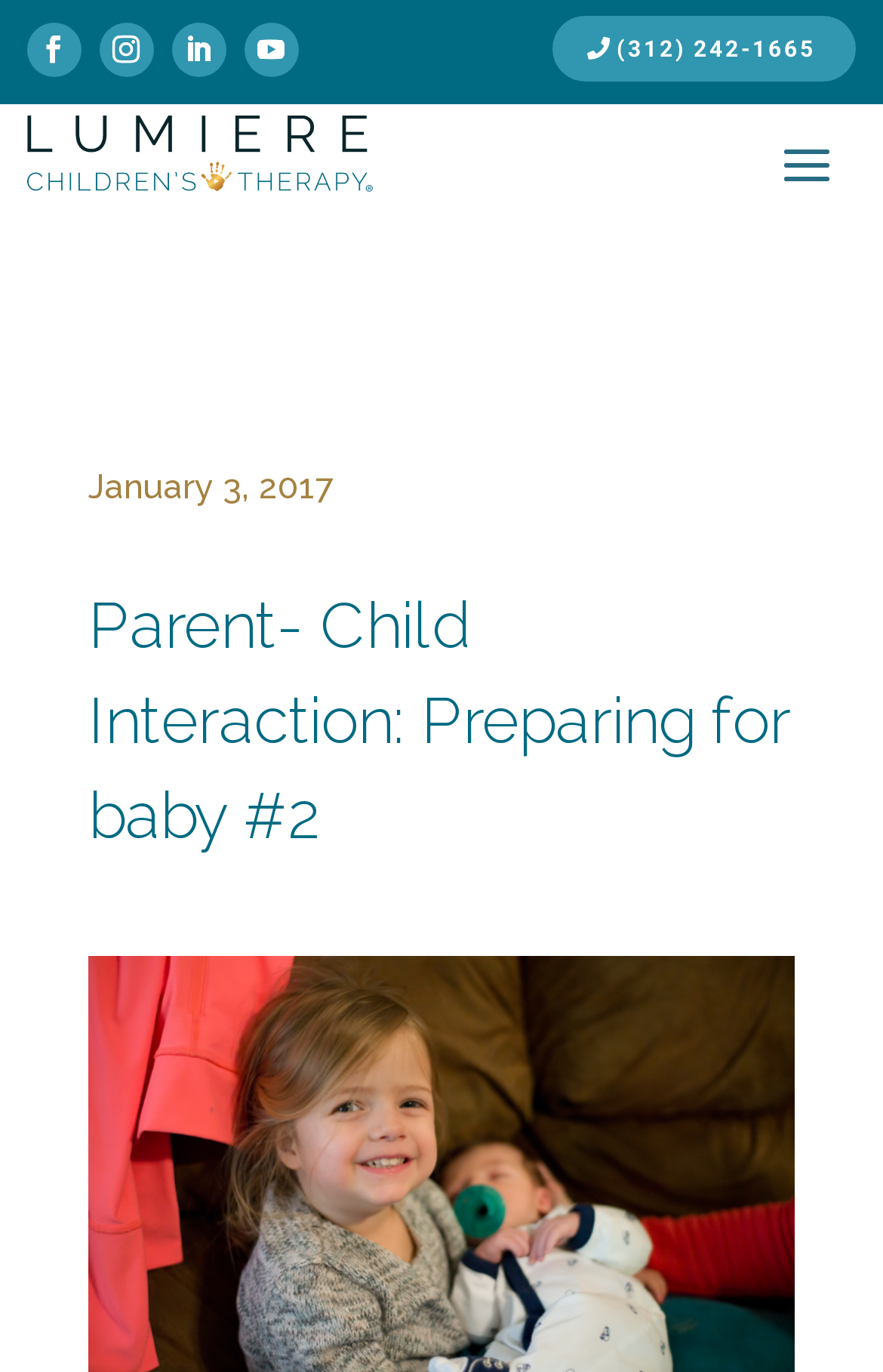Explain in detail what you observe on this webpage.

The webpage is about preparing the first-born child for the arrival of a new sibling. At the top left corner, there are four social media links, each represented by an icon. To the right of these icons, there is a phone number link "(312) 242-1665". Below the social media links, there is a logo of "Lumiere Children's Therapy" which is also a link, accompanied by an image of the same logo. 

On the right side of the logo, there is a date "January 3, 2017". The main heading "Parent- Child Interaction: Preparing for baby #2" is centered at the top of the page, spanning almost the entire width.